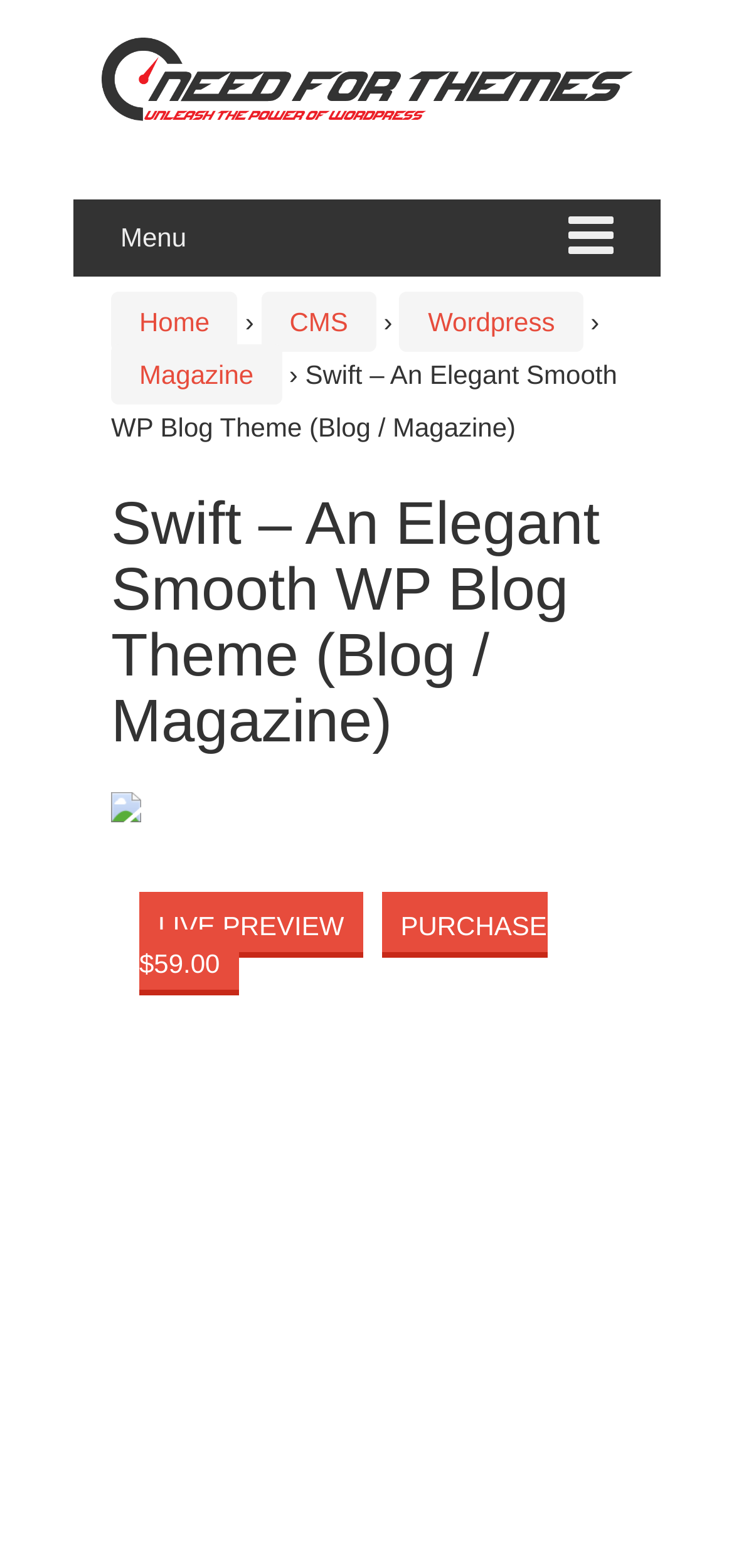What is the purpose of the 'LIVE PREVIEW' button?
Please provide a comprehensive answer to the question based on the webpage screenshot.

I inferred the purpose of the 'LIVE PREVIEW' button by its name and its placement on the webpage, suggesting that it allows users to preview the theme before purchasing it.